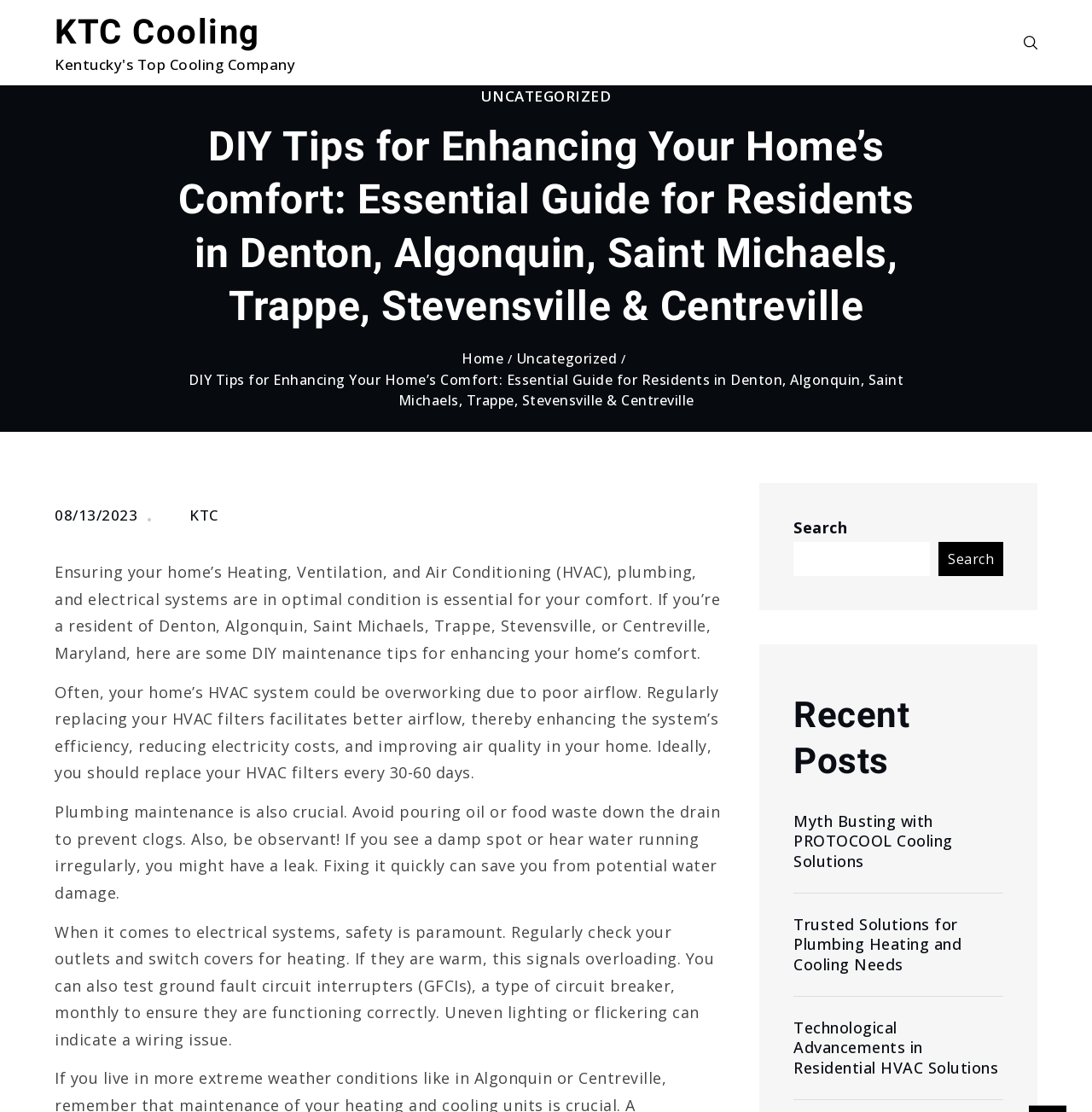What is the name of the company mentioned in the webpage?
We need a detailed and exhaustive answer to the question. Please elaborate.

I found the answer by looking at the top of the webpage, where I saw a link with the text 'KTC Cooling'. This suggests that the company is the author or provider of the content on the webpage.